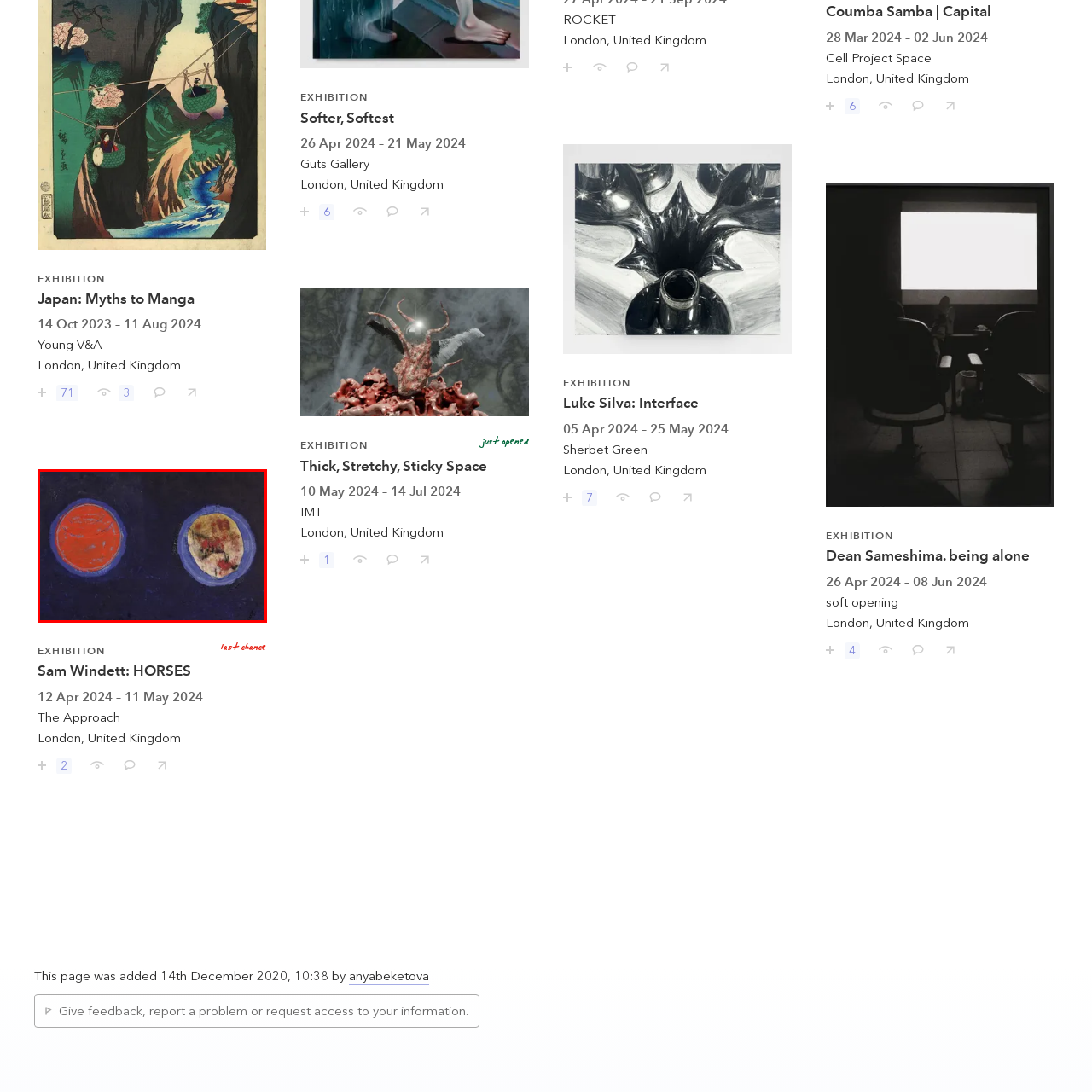Give an in-depth description of the picture inside the red marked area.

This artwork, titled "Sam Windett: HORSES," is a contemporary piece featuring a striking juxtaposition of two circular forms against a deep, dark background. On the left, a vibrant red circle is outlined in a contrasting blue hue, exuding energy and boldness. To the right, a more subdued circle presents a textured surface with hints of color, suggesting a nuanced and complex motif. The overall composition draws the viewer in, inviting contemplation of the relationship between the two forms and their engagement with the surrounding space. This image is part of an exhibition titled "Horses," which emphasizes artistic interpretations and themes related to natural forms and movement, and is on display from April 12, 2024, to May 11, 2024, at The Approach in London.